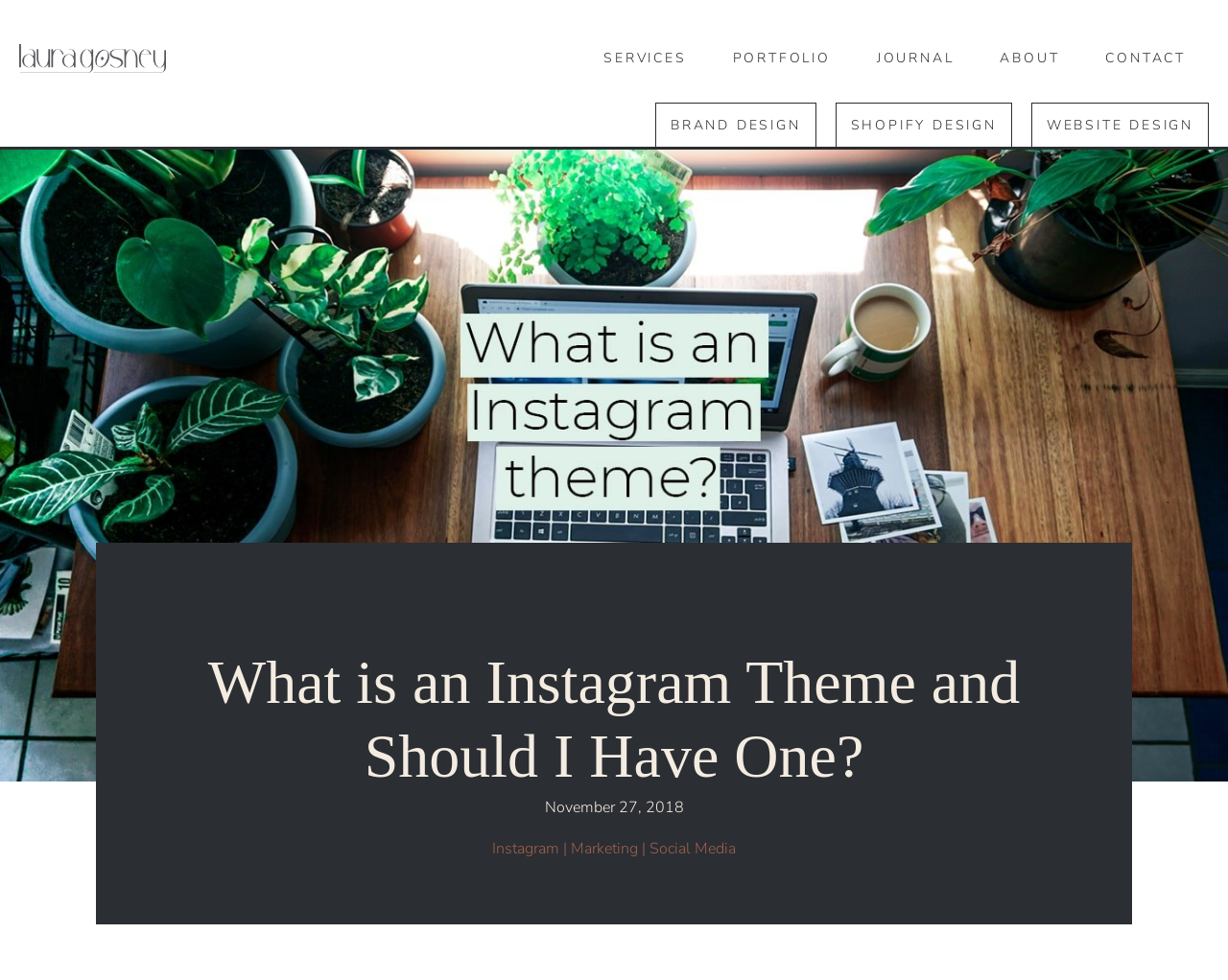Please provide the main heading of the webpage content.

What is an Instagram Theme and Should I Have One?